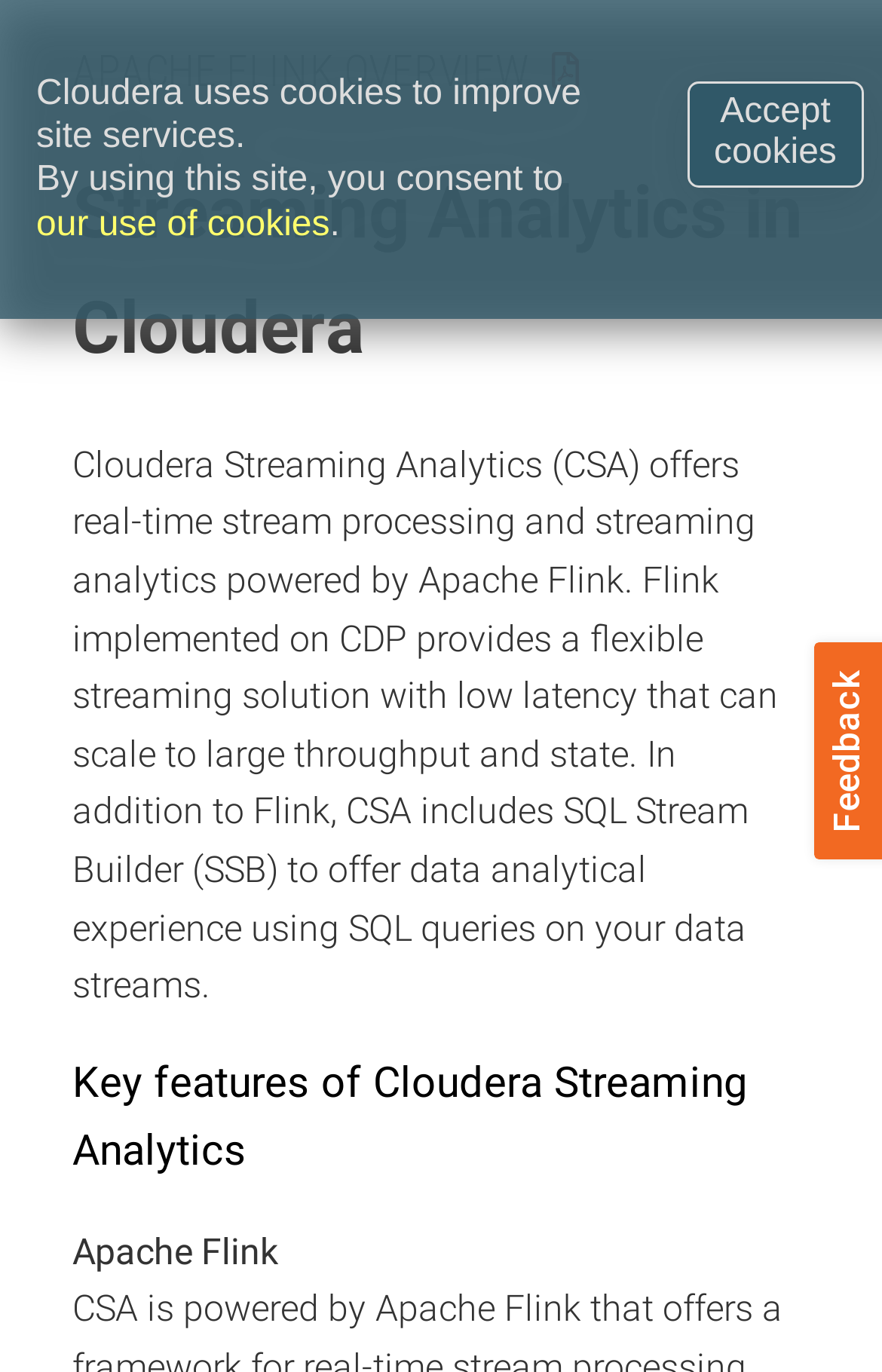What is Cloudera Streaming Analytics powered by?
Please provide a single word or phrase based on the screenshot.

Apache Flink